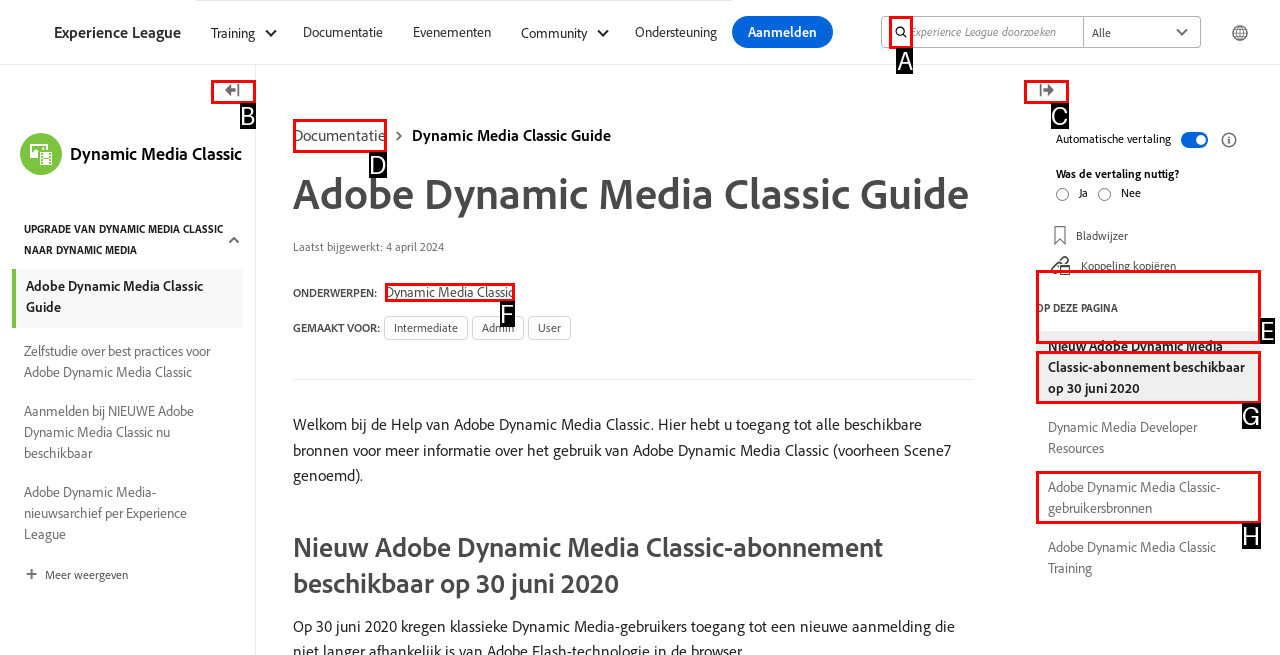Determine the letter of the element I should select to fulfill the following instruction: Search for something. Just provide the letter.

A